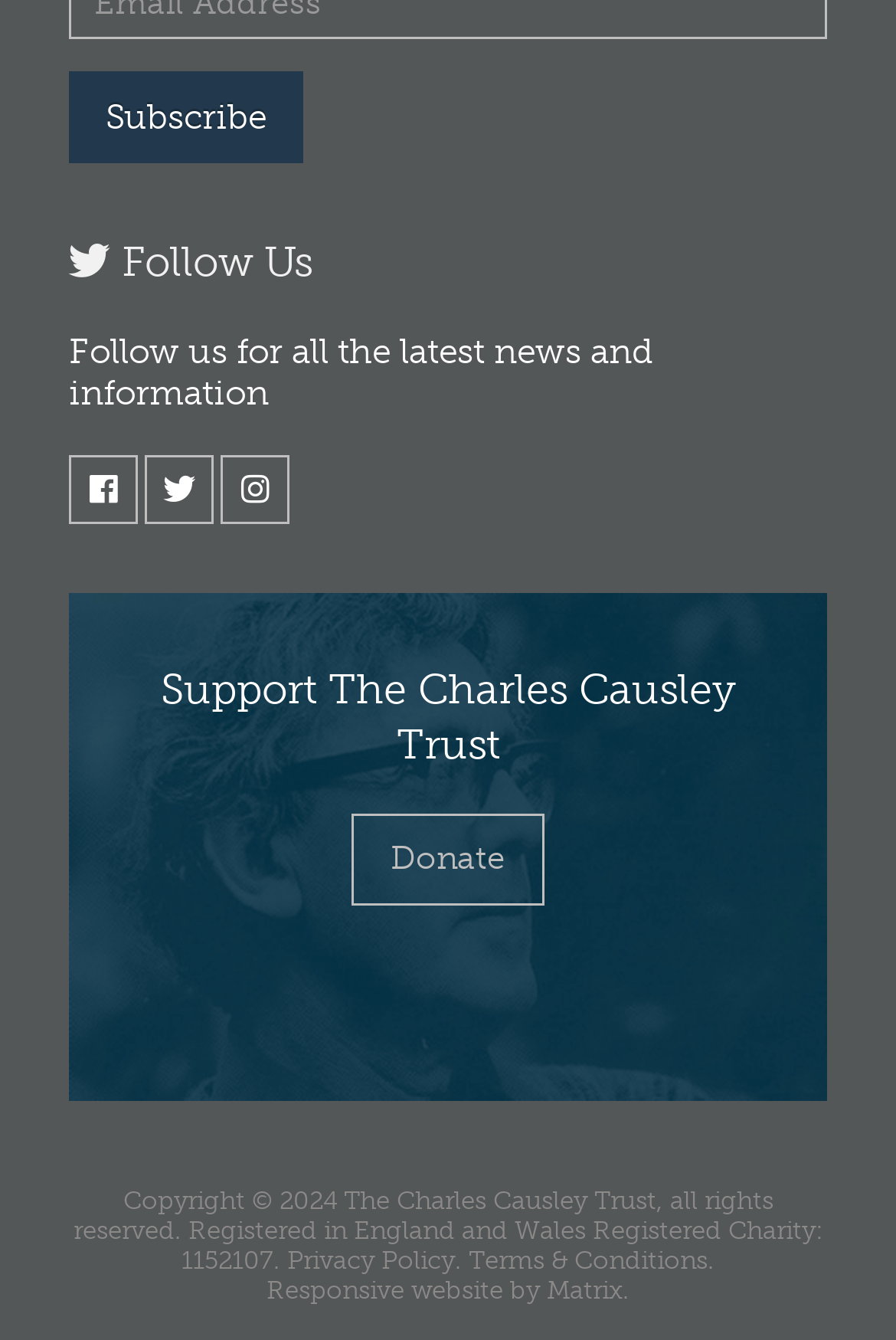Locate the bounding box coordinates of the area you need to click to fulfill this instruction: 'Subscribe to the newsletter'. The coordinates must be in the form of four float numbers ranging from 0 to 1: [left, top, right, bottom].

[0.077, 0.053, 0.338, 0.122]